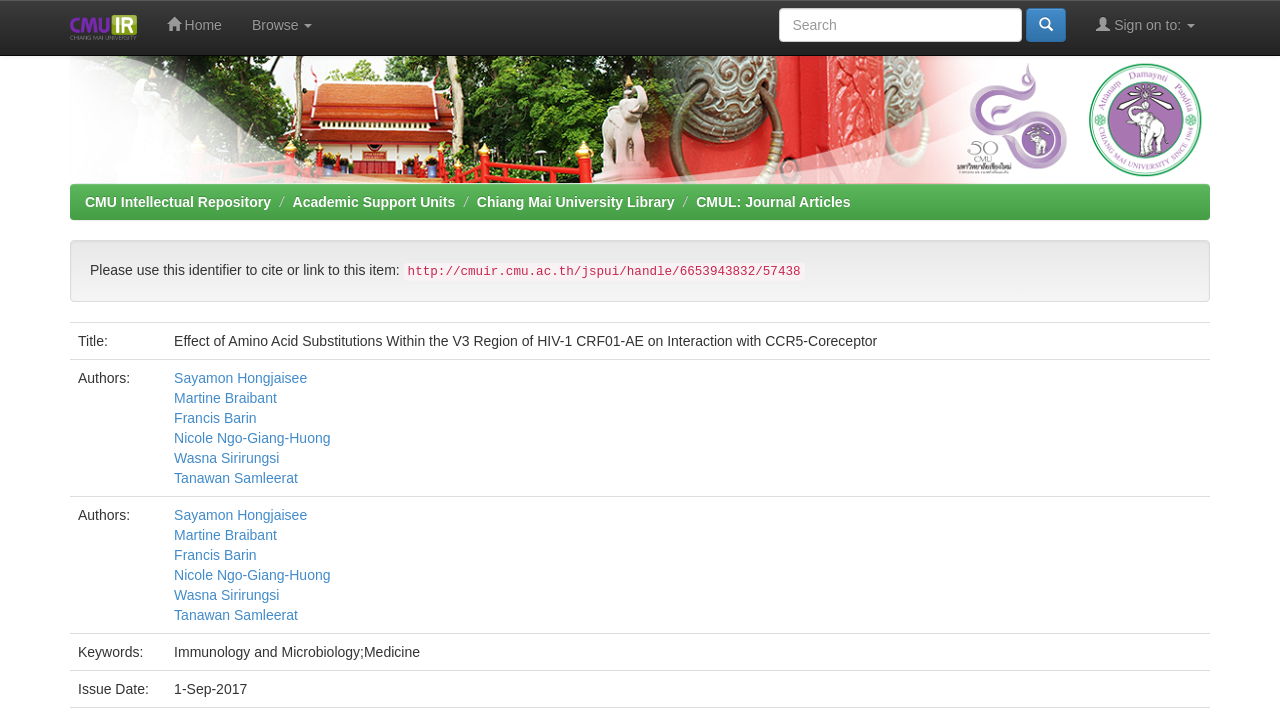What are the keywords of the item?
Provide a detailed and well-explained answer to the question.

The keywords of the item can be found in the gridcell with the label 'Keywords:', which is located in the fifth row of the table. The keywords are 'Immunology and Microbiology;Medicine'.